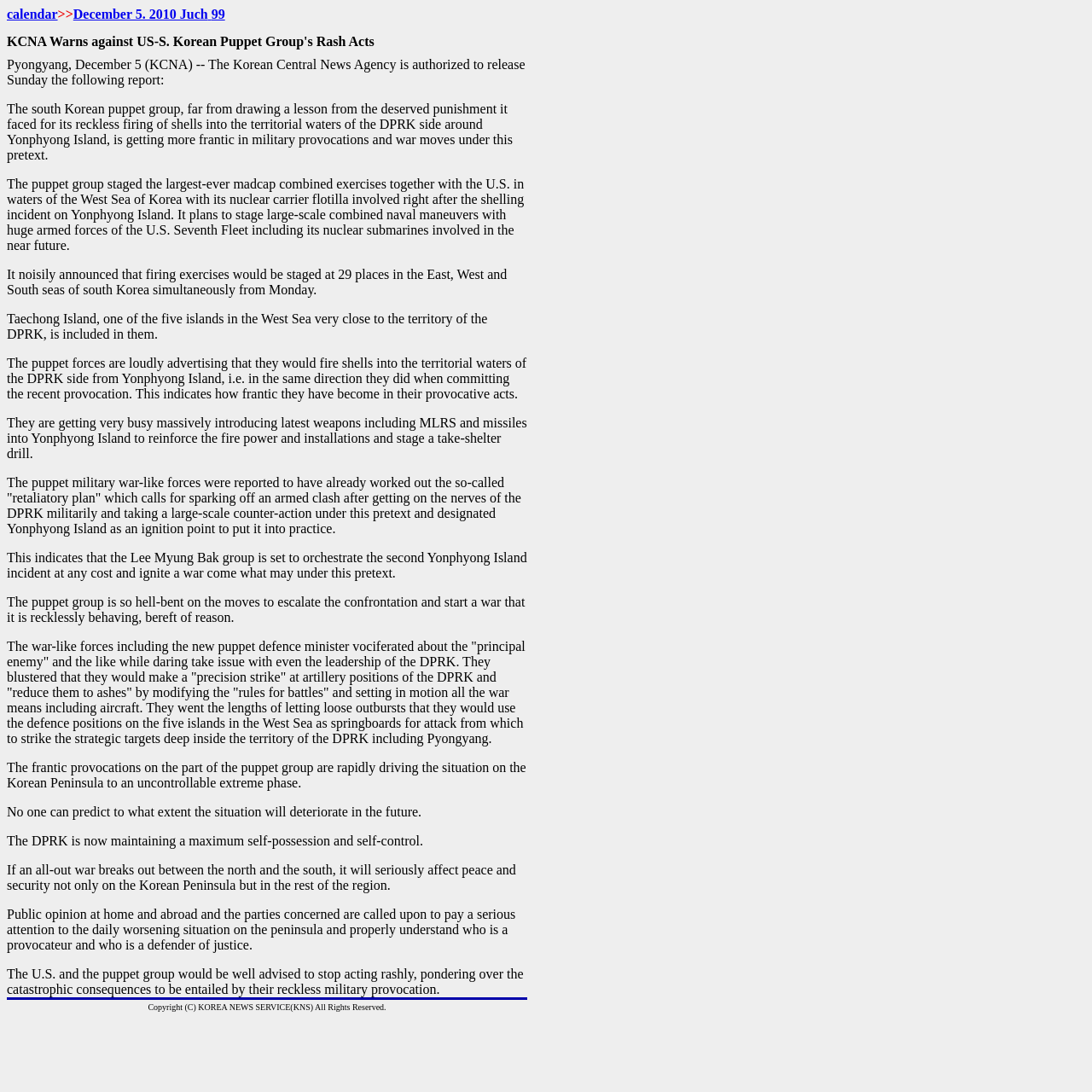What is the location mentioned in the article where the puppet group is planning to stage firing exercises?
Please look at the screenshot and answer using one word or phrase.

Taechong Island